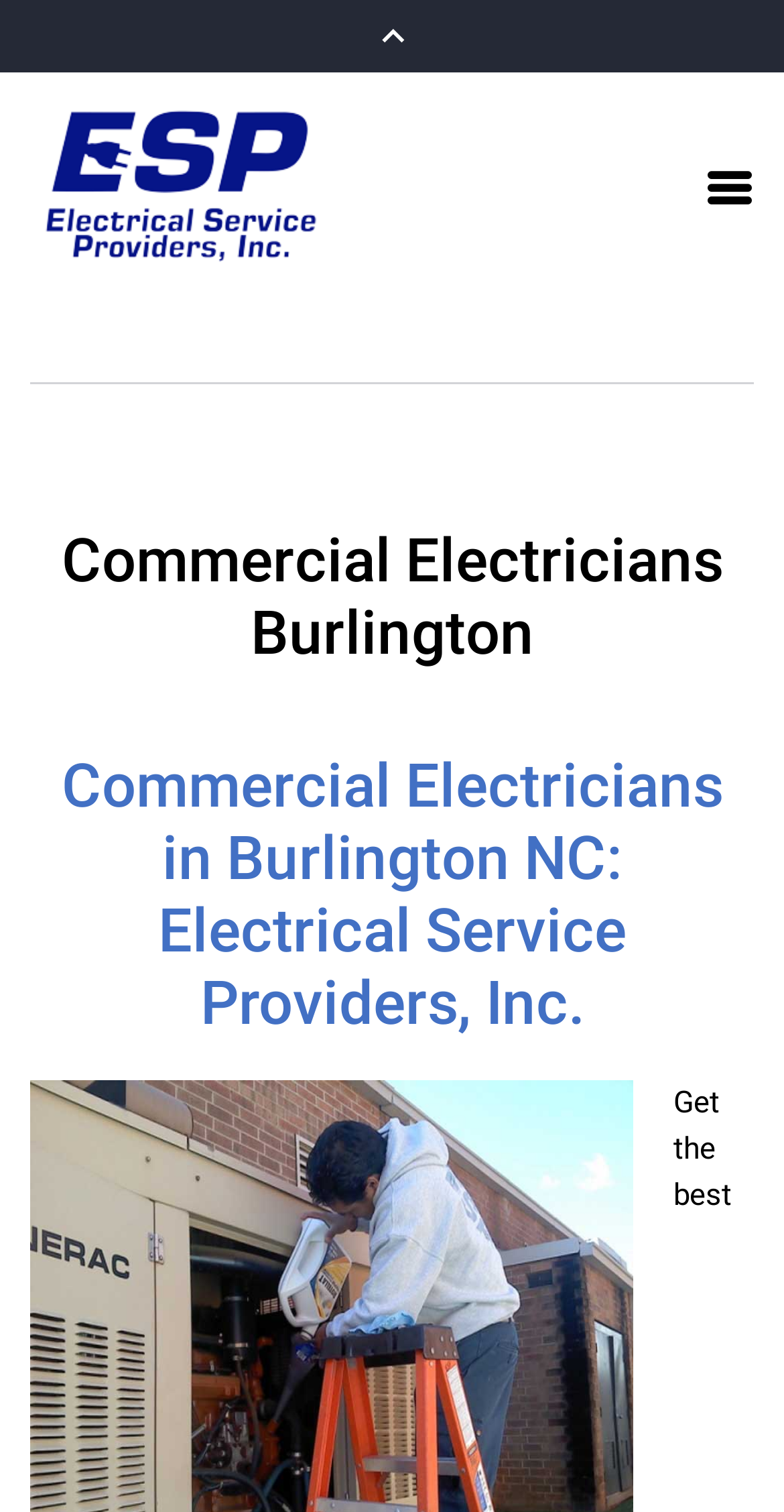What is the phone number to call for electrical services?
Examine the image and give a concise answer in one word or a short phrase.

(336) 228-3300